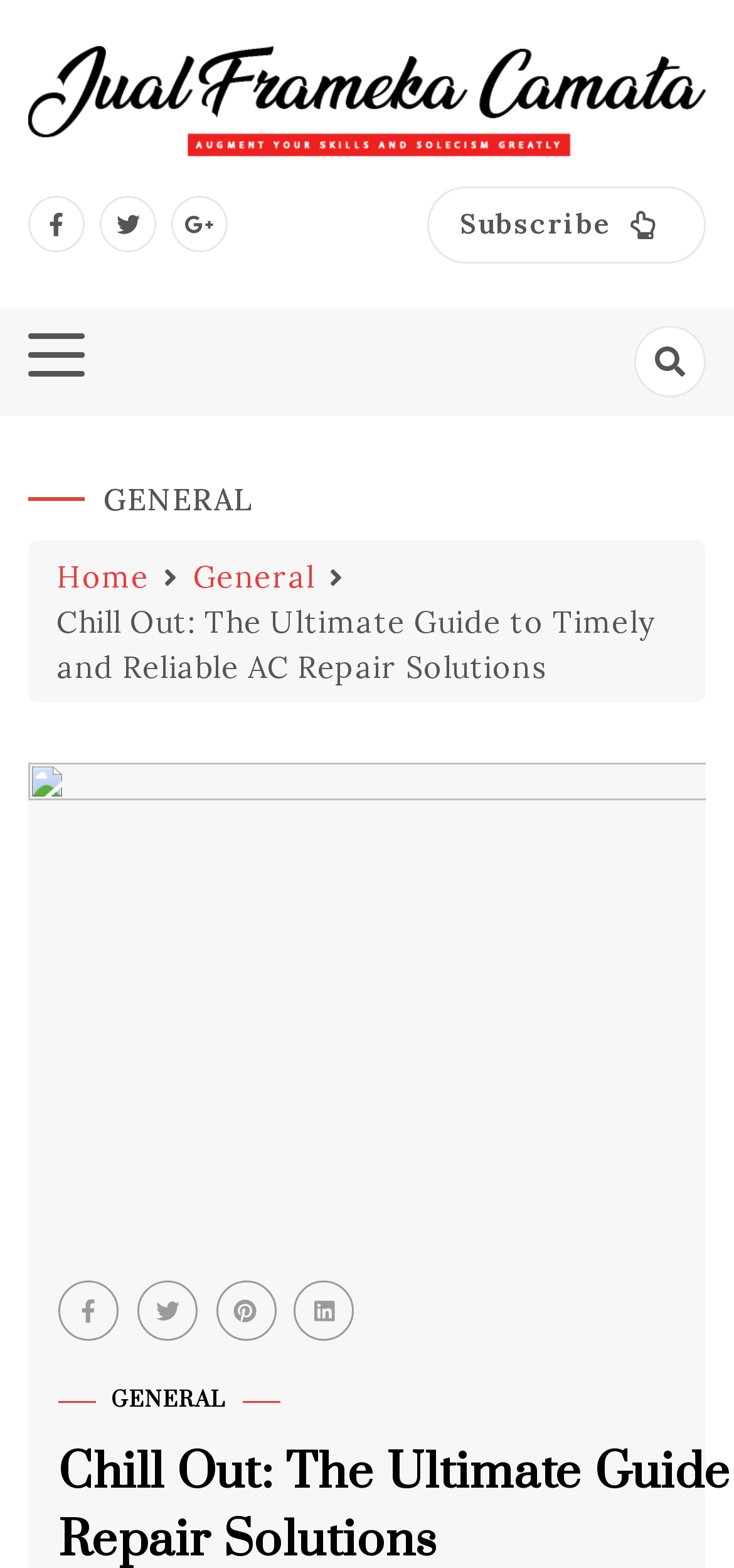Generate the text of the webpage's primary heading.

Chill Out: The Ultimate Guide to Timely and Reliable AC Repair Solutions